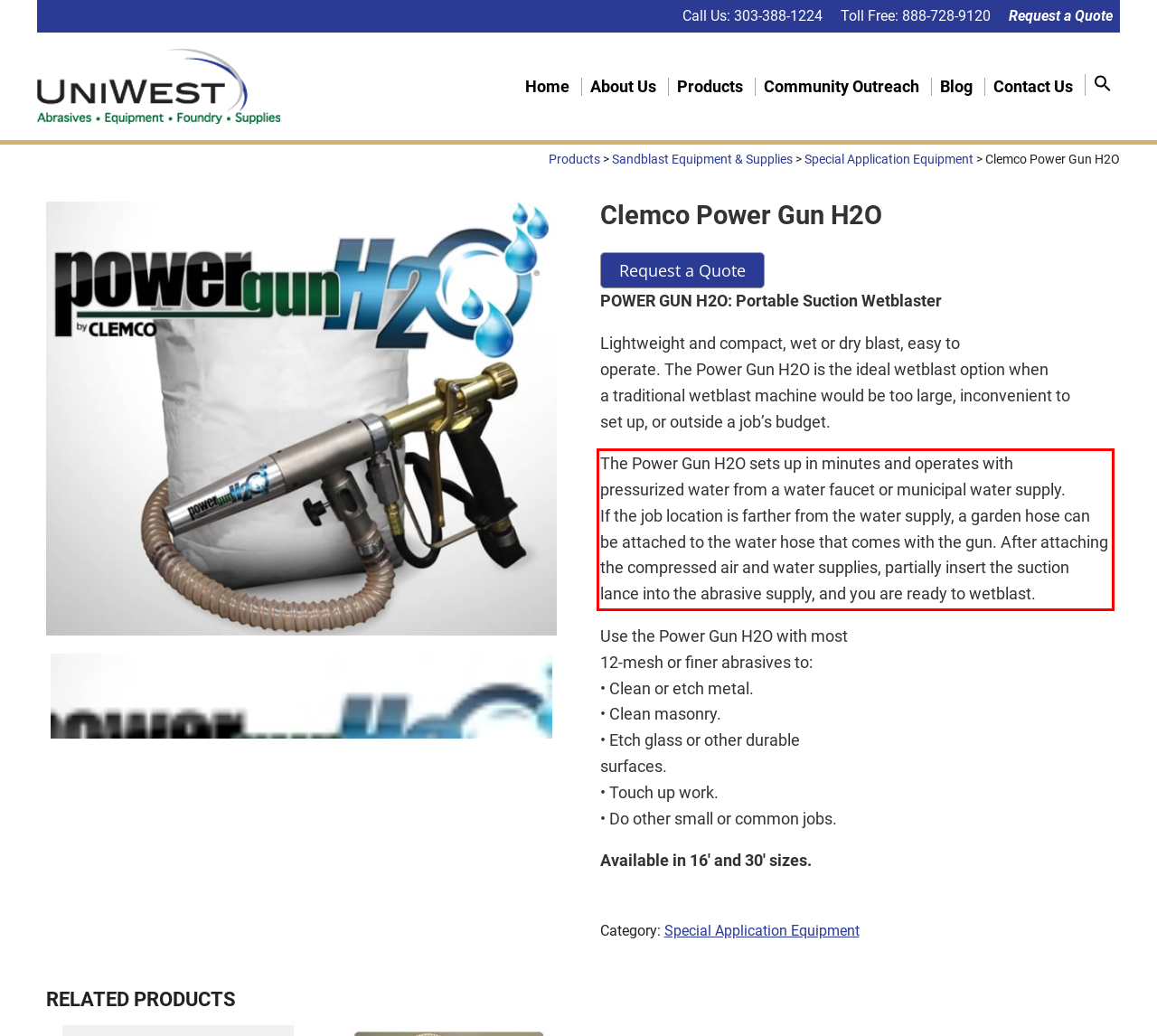Given the screenshot of the webpage, identify the red bounding box, and recognize the text content inside that red bounding box.

The Power Gun H2O sets up in minutes and operates with pressurized water from a water faucet or municipal water supply. If the job location is farther from the water supply, a garden hose can be attached to the water hose that comes with the gun. After attaching the compressed air and water supplies, partially insert the suction lance into the abrasive supply, and you are ready to wetblast.